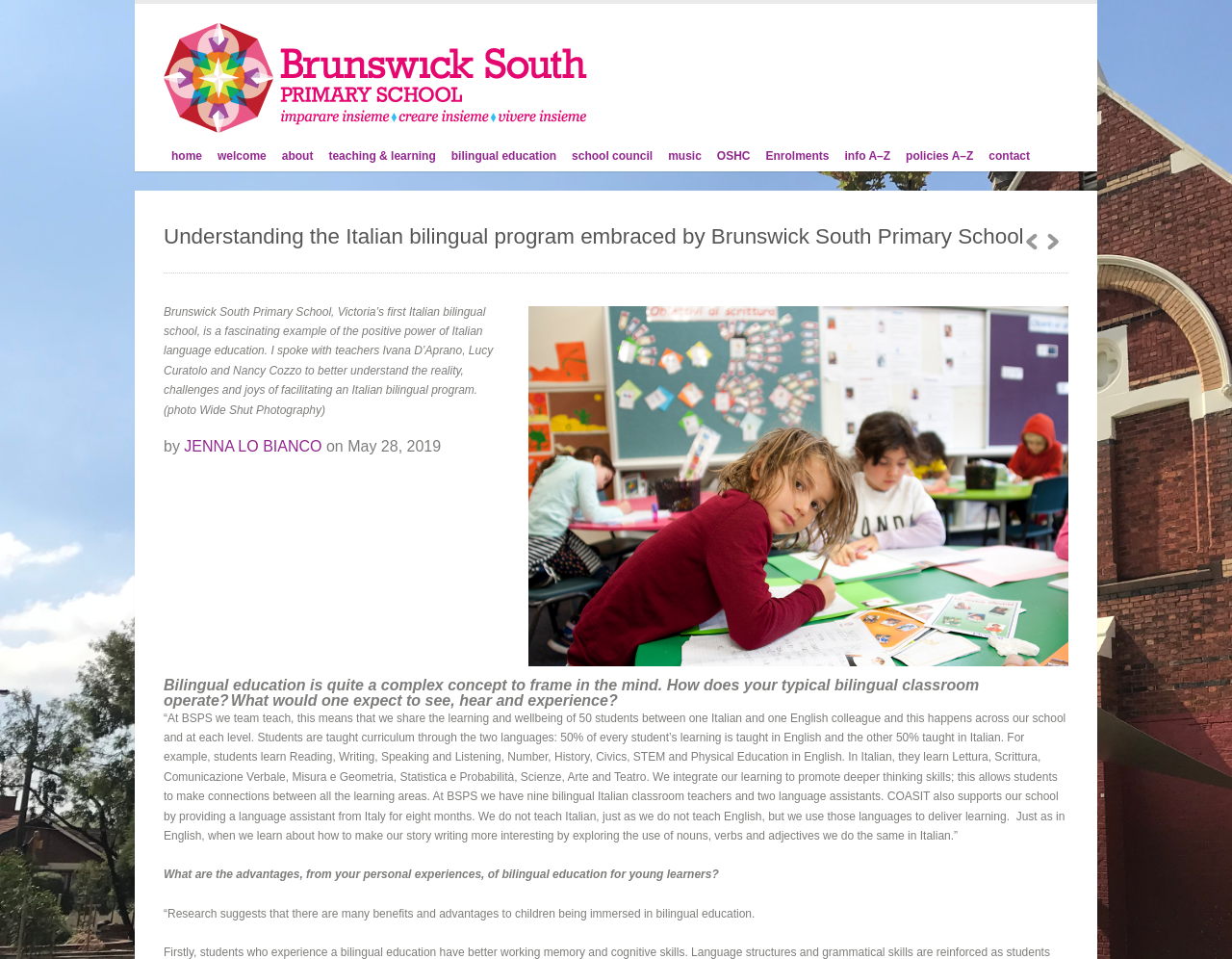Please provide a detailed answer to the question below by examining the image:
What is the name of the school?

The name of the school can be found in the heading element at the top of the webpage, which reads 'Brunswick South Primary School – Victoria's Italian Bilingual School'.